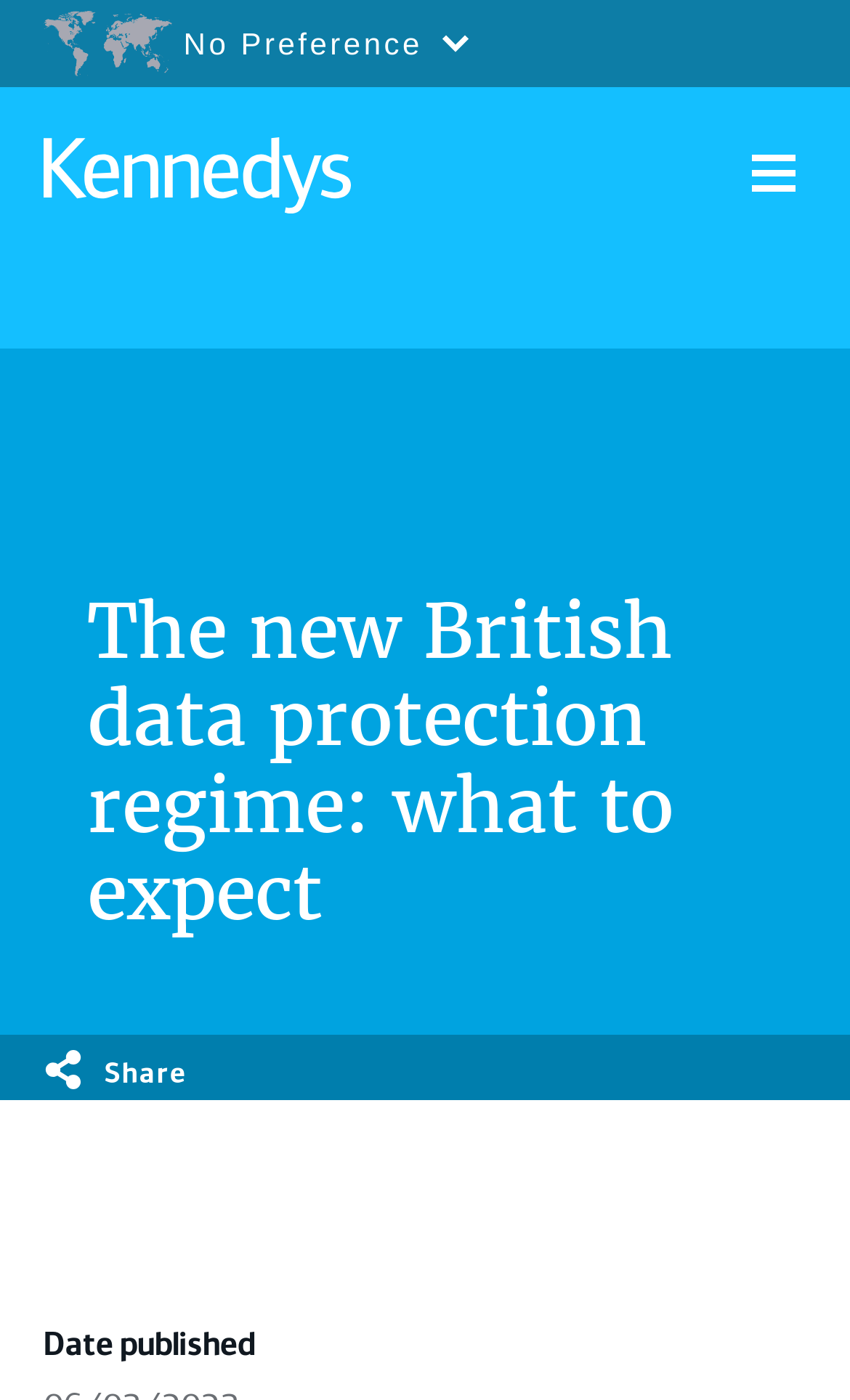What is the text above the 'More information' link? Using the information from the screenshot, answer with a single word or phrase.

Cookies notice